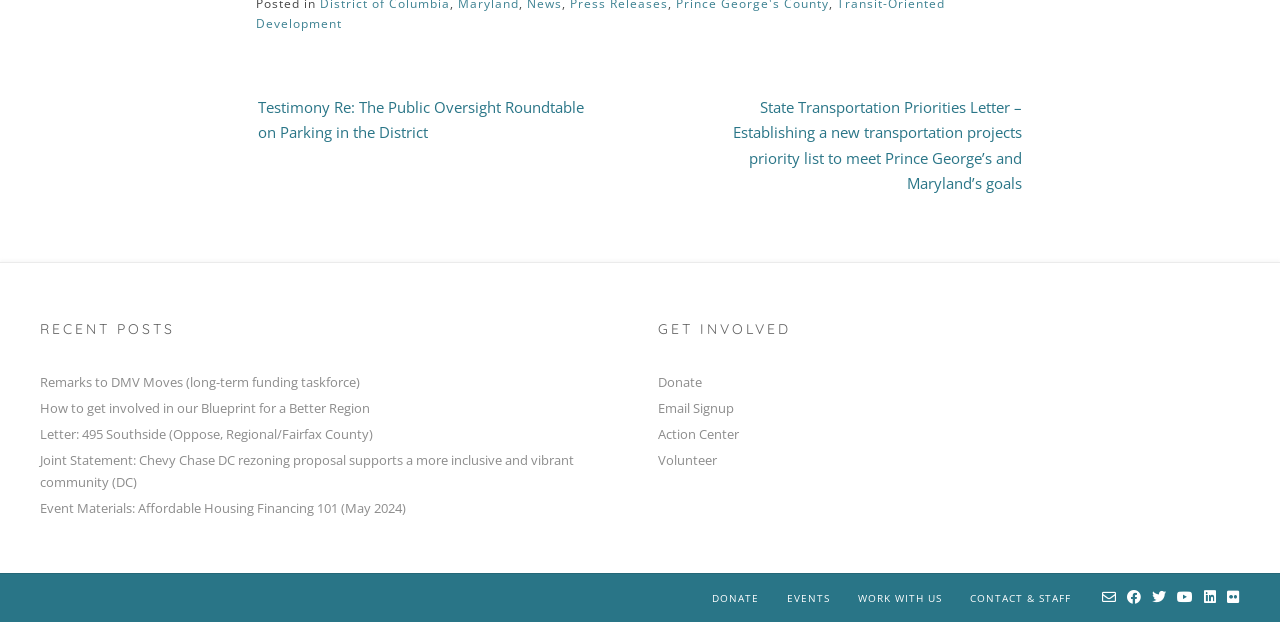Answer succinctly with a single word or phrase:
What type of organization is this?

Non-profit